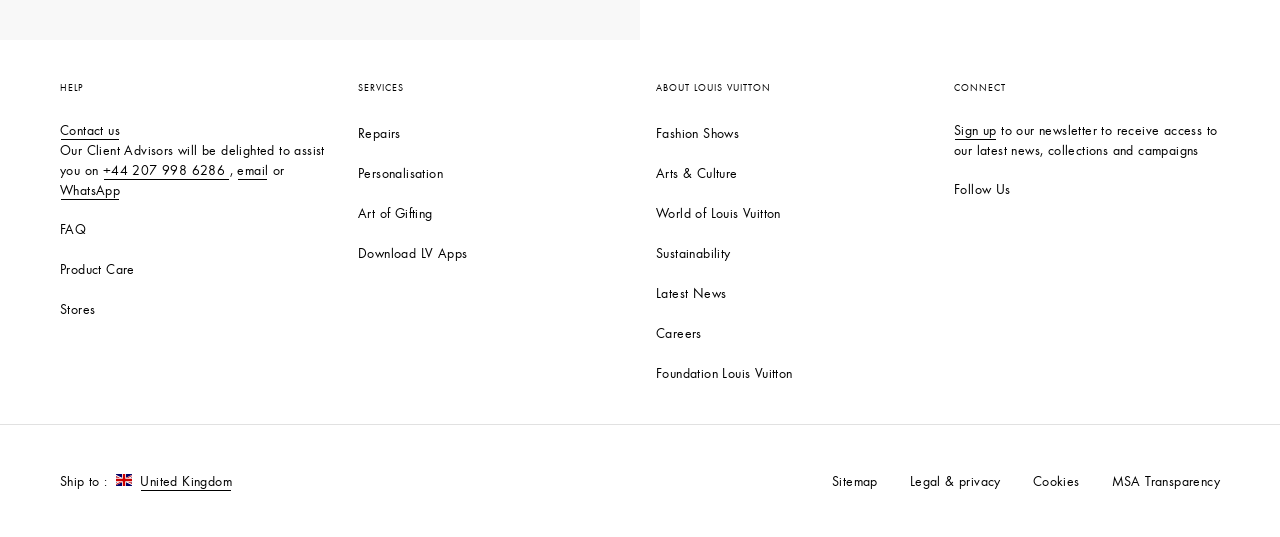What is the country/region for shipping?
Provide an in-depth and detailed explanation in response to the question.

I found the link with the OCR text 'Ship to : United Kingdom - Change Country/Region' which indicates that the default country/region for shipping is the United Kingdom.